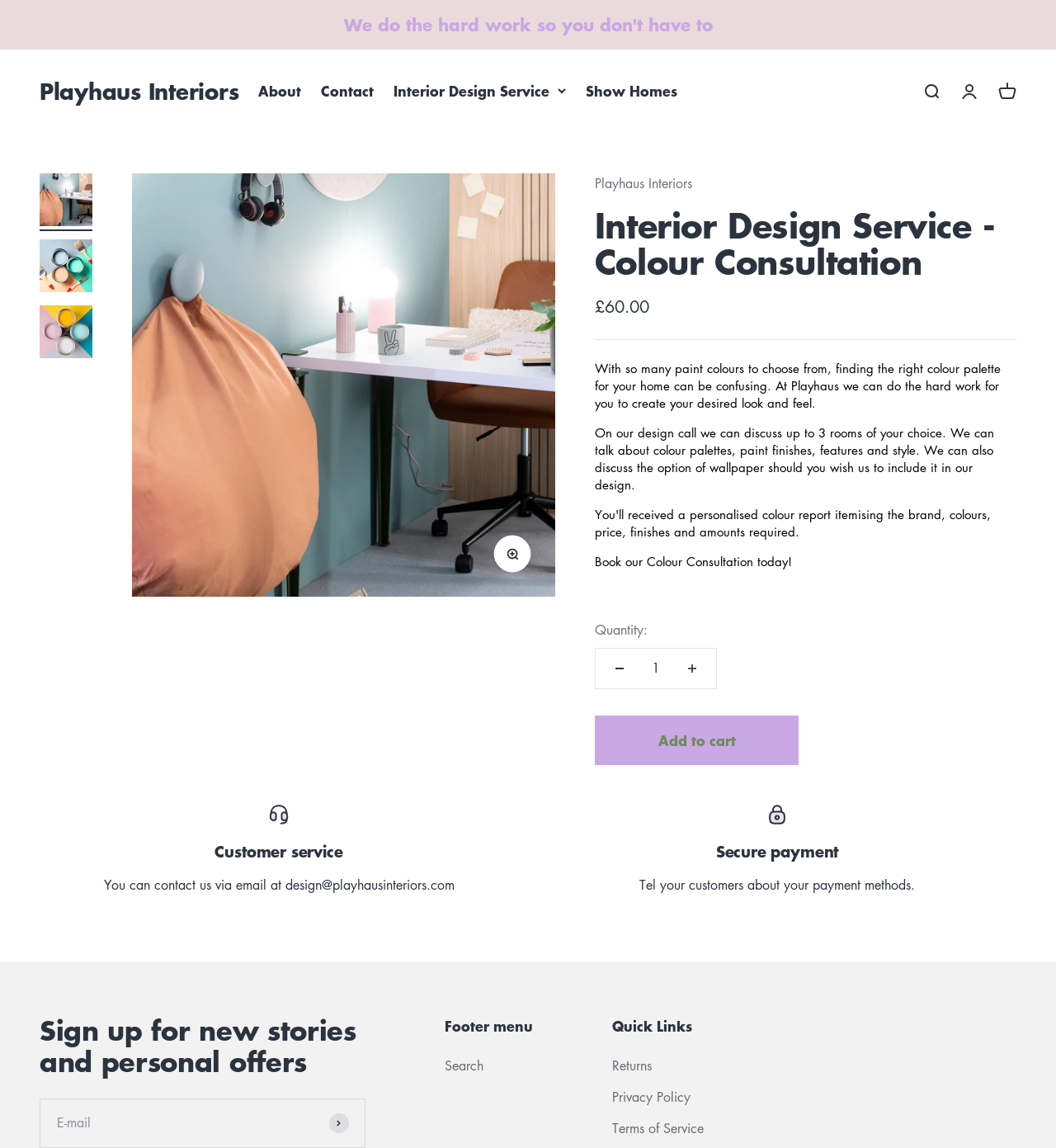Specify the bounding box coordinates of the element's area that should be clicked to execute the given instruction: "Click on About". The coordinates should be four float numbers between 0 and 1, i.e., [left, top, right, bottom].

[0.245, 0.07, 0.285, 0.088]